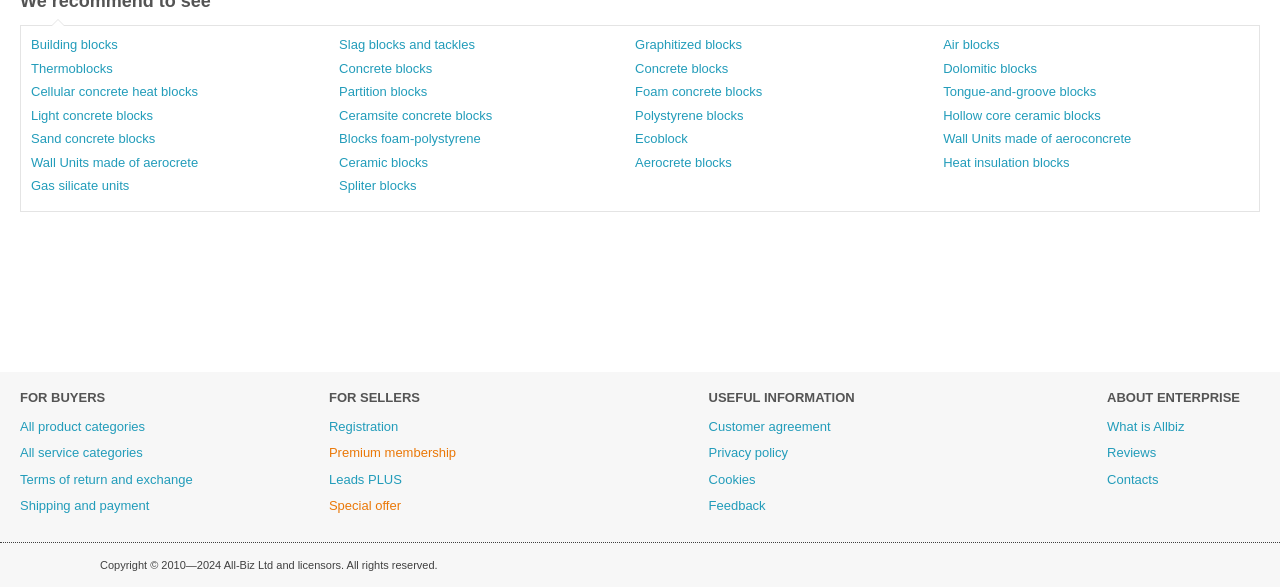Use the details in the image to answer the question thoroughly: 
What type of information is available in the 'USEFUL INFORMATION' section?

The 'USEFUL INFORMATION' section contains links to 'Customer agreement', 'Privacy policy', 'Cookies', and 'Feedback', suggesting that this section provides information about the webpage's policies, agreements, and customer feedback, which is useful for users to understand the terms and conditions of using the webpage.